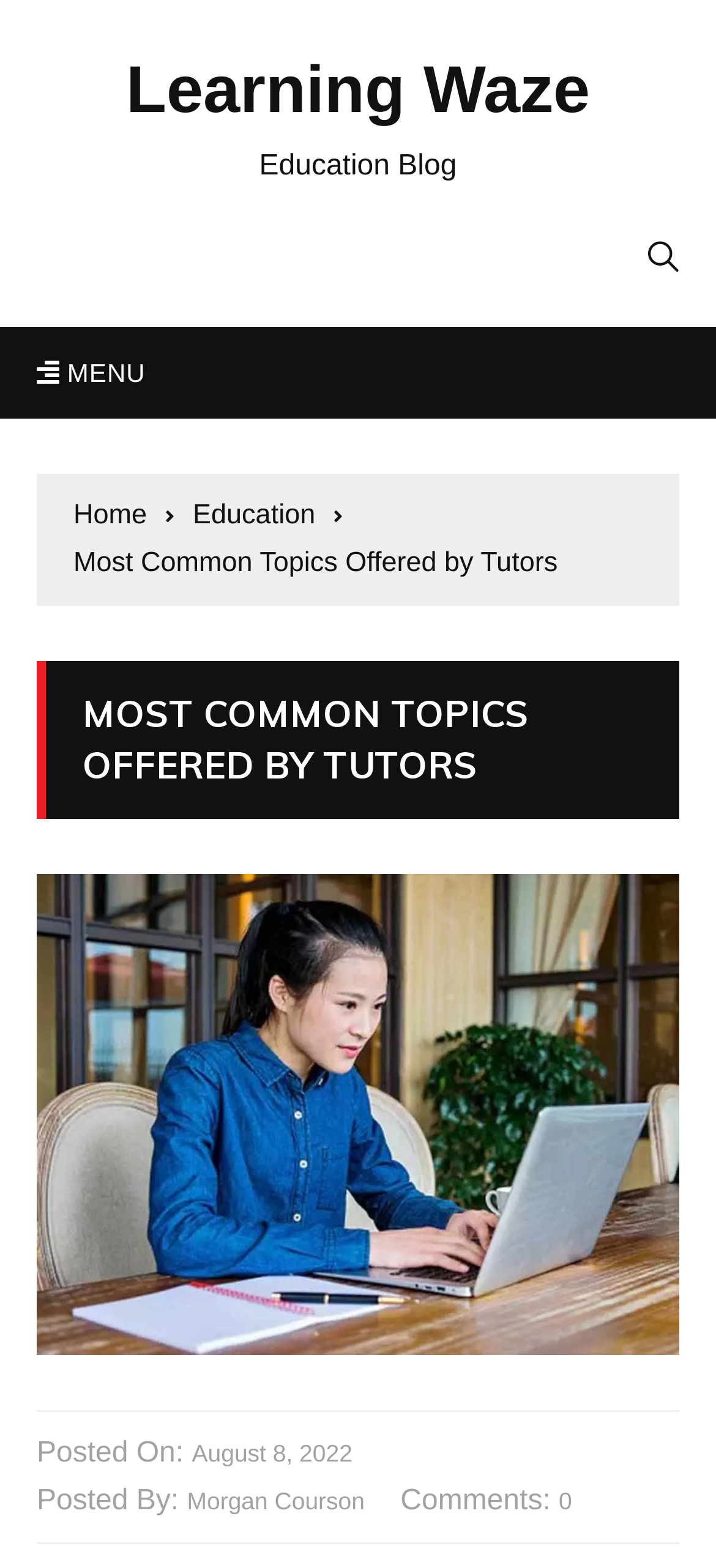Refer to the image and answer the question with as much detail as possible: Who is the author of the current article?

The author of the current article is mentioned in the 'Posted By:' section, which is indicated by the link 'Morgan Courson'.